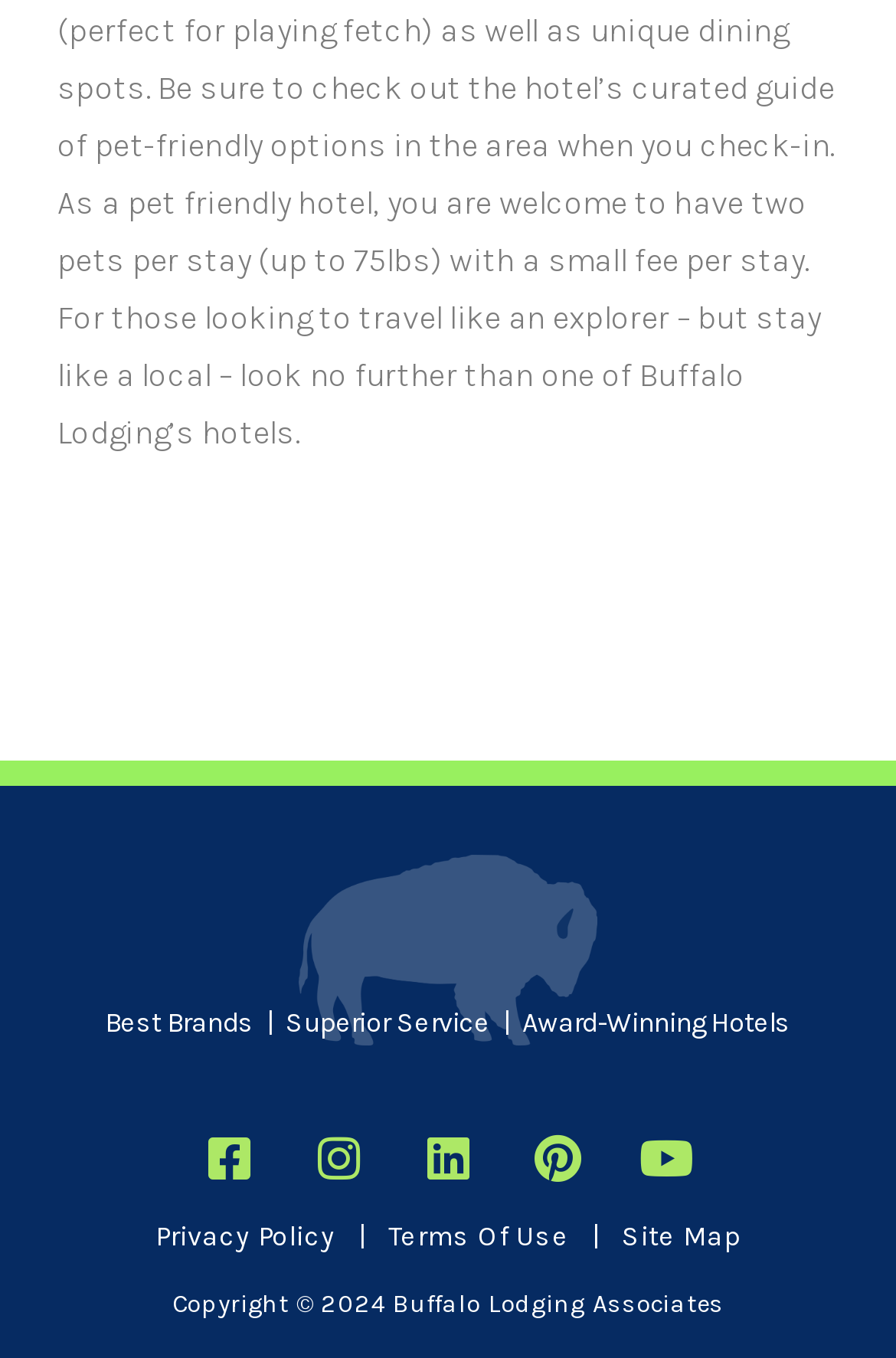Can you specify the bounding box coordinates of the area that needs to be clicked to fulfill the following instruction: "View Facebook page"?

[0.213, 0.826, 0.299, 0.882]